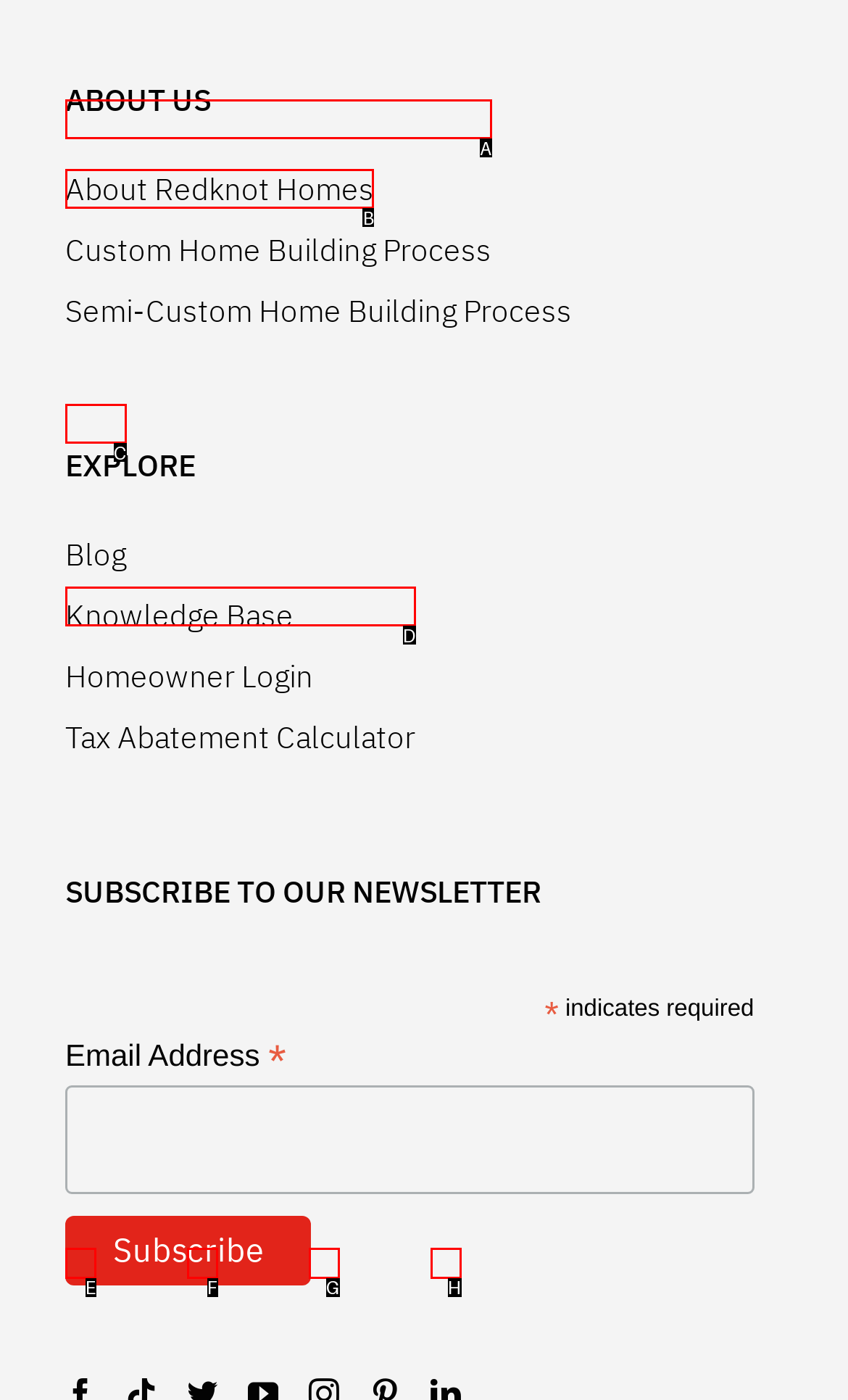Select the HTML element to finish the task: Click on About Redknot Homes Reply with the letter of the correct option.

B